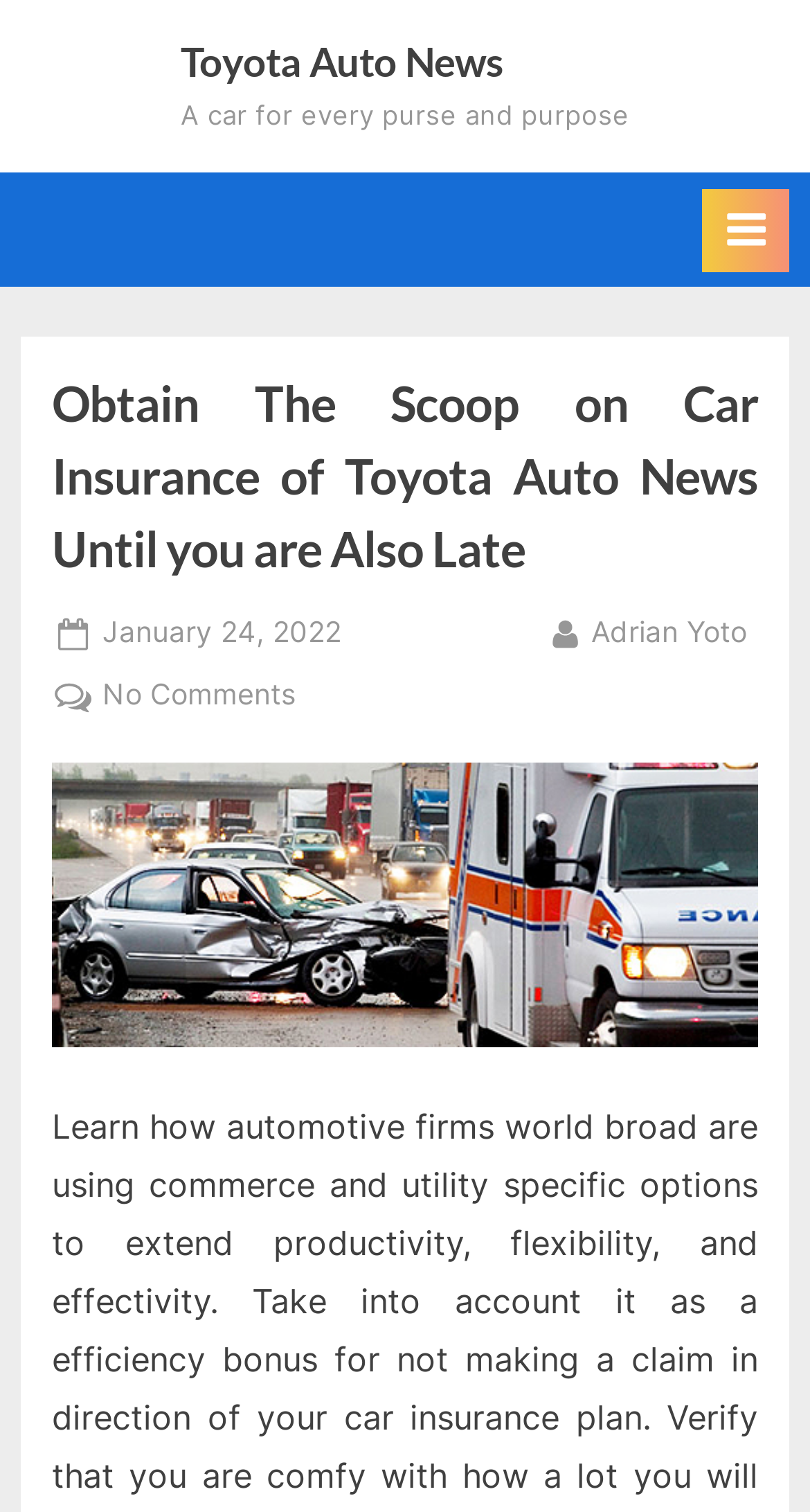Please reply with a single word or brief phrase to the question: 
What is the purpose of the button at the top right corner?

Toggle Primary Menu